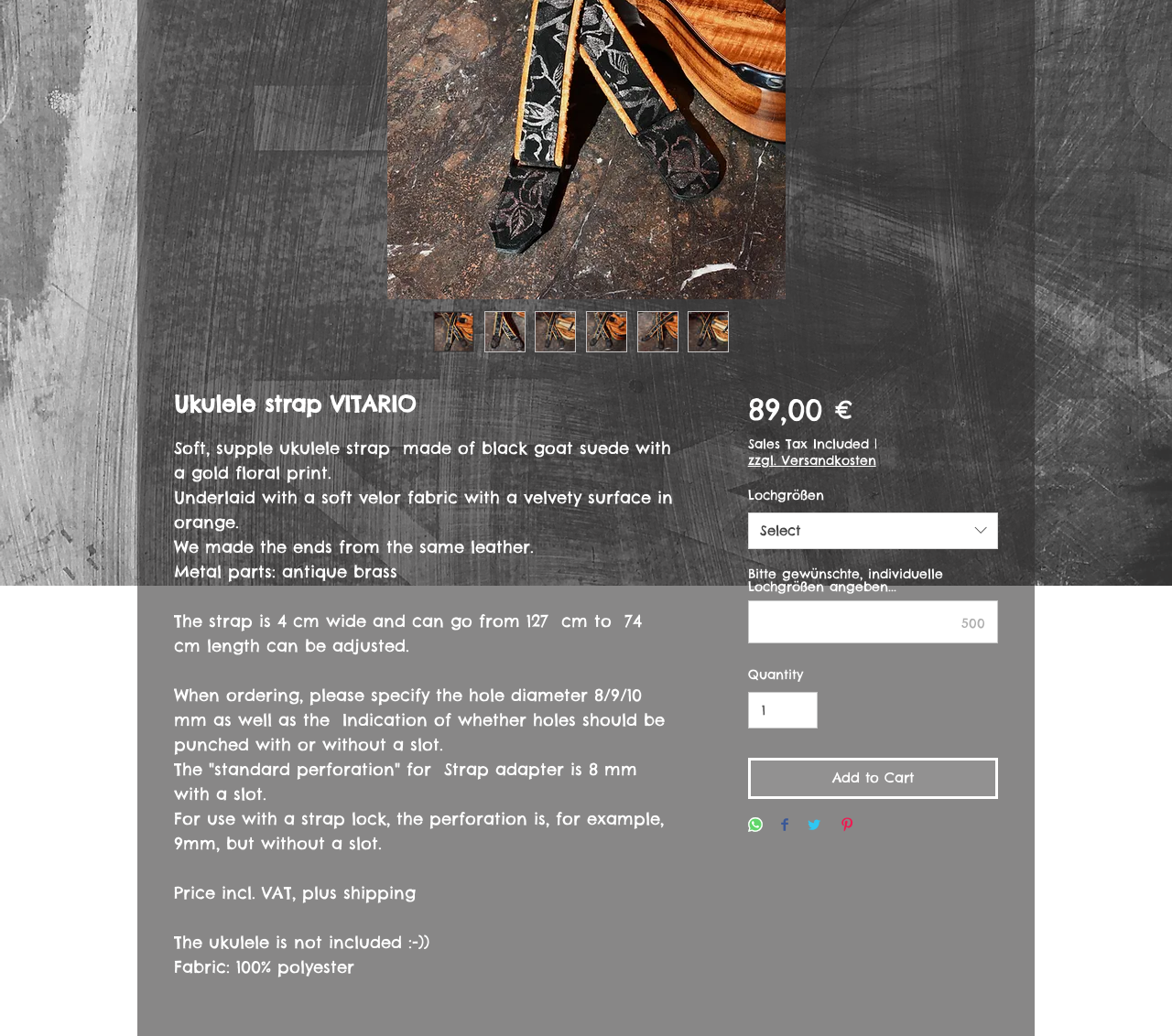Given the element description input value="1" aria-label="Quantity" value="1", specify the bounding box coordinates of the corresponding UI element in the format (top-left x, top-left y, bottom-right x, bottom-right y). All values must be between 0 and 1.

[0.638, 0.668, 0.698, 0.704]